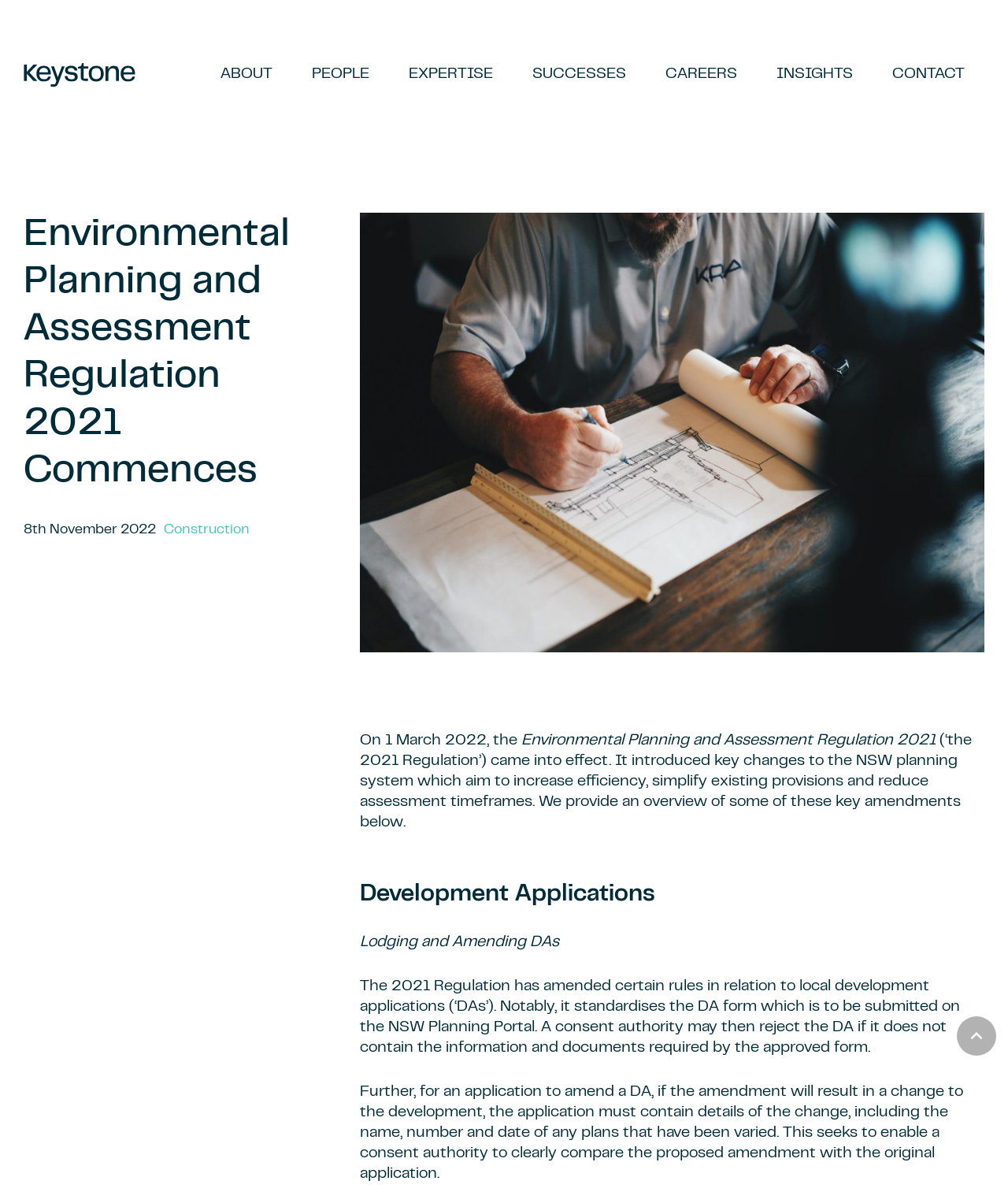Please indicate the bounding box coordinates for the clickable area to complete the following task: "Go to ABOUT page". The coordinates should be specified as four float numbers between 0 and 1, i.e., [left, top, right, bottom].

[0.199, 0.046, 0.29, 0.079]